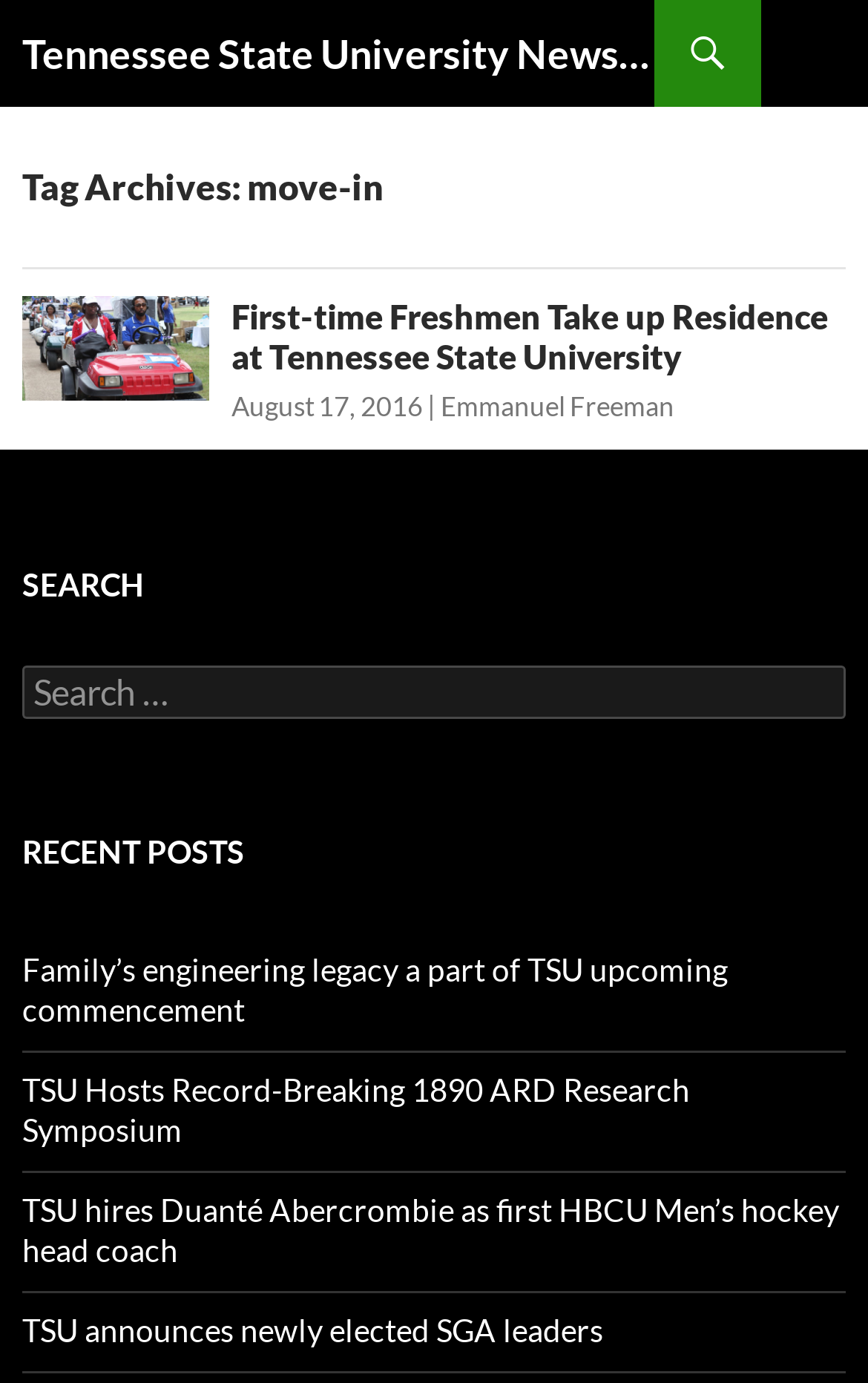Please specify the bounding box coordinates of the clickable section necessary to execute the following command: "search for news".

[0.026, 0.481, 0.974, 0.52]